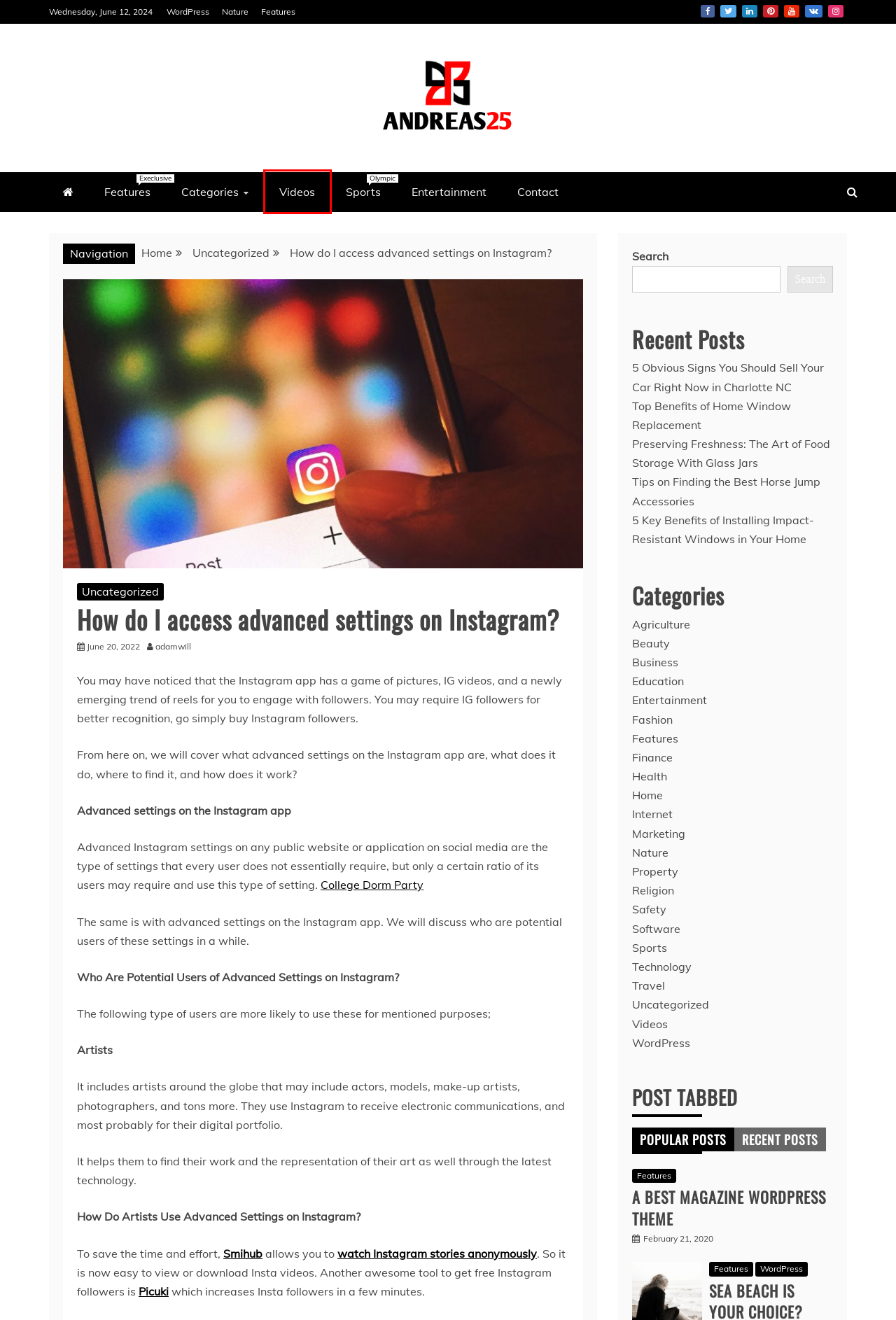Inspect the provided webpage screenshot, concentrating on the element within the red bounding box. Select the description that best represents the new webpage after you click the highlighted element. Here are the candidates:
A. Benefits of Installing Impact-Resistant Windows in Your Home
B. Religion Archives - Andreas25
C. Technology Archives - Andreas25
D. 5 Obvious Signs You Should Sell Your Car Right Now in Charlotte NC
E. Today Ultimate College Dorm Party Guide: How To Throw The Best One Ever - Learning Platform
F. Home Archives - Andreas25
G. Videos Archives - Andreas25
H. 您的浏览器需要更新

G